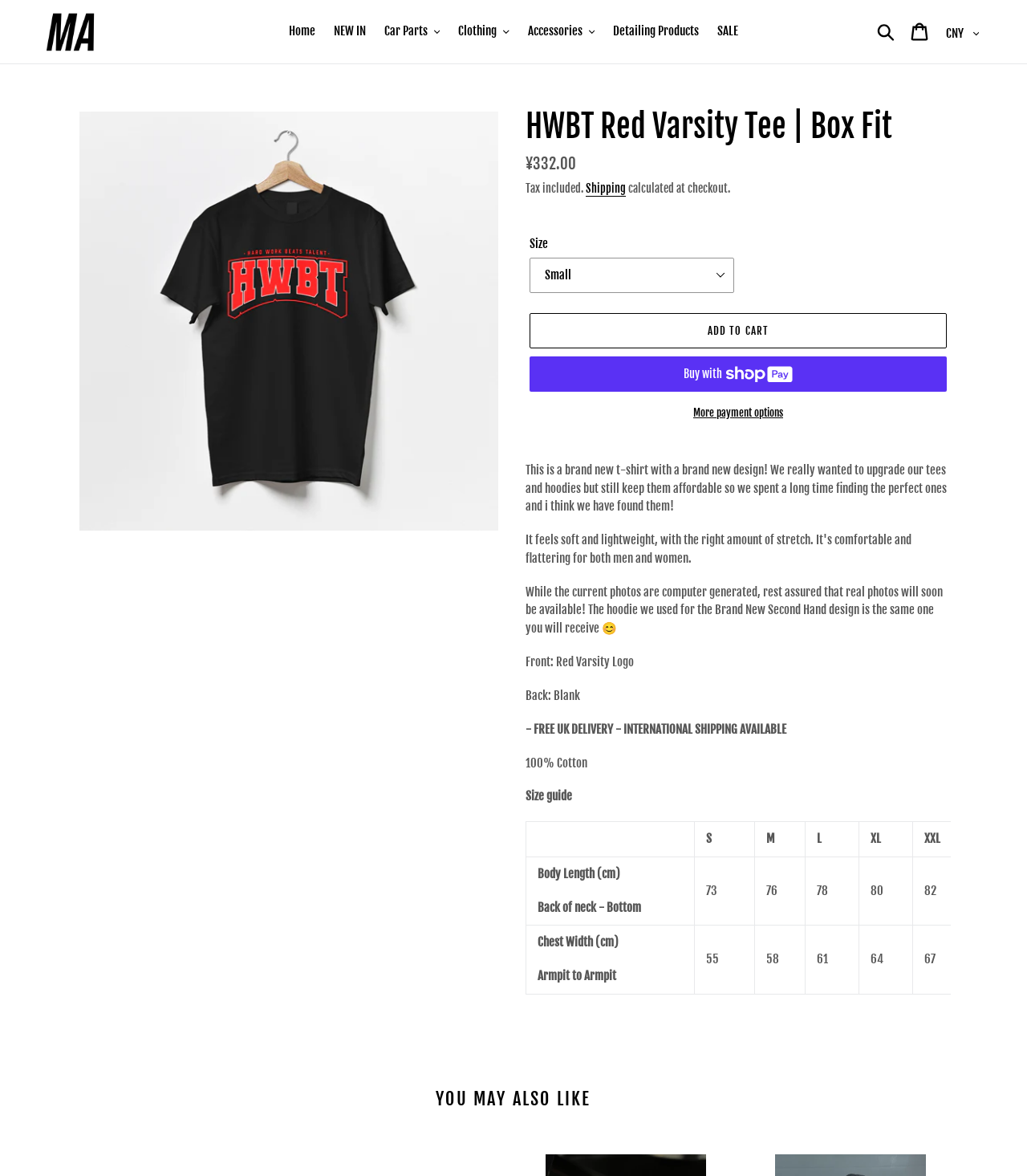Pinpoint the bounding box coordinates of the element to be clicked to execute the instruction: "Select a currency from the dropdown".

[0.915, 0.015, 0.957, 0.041]